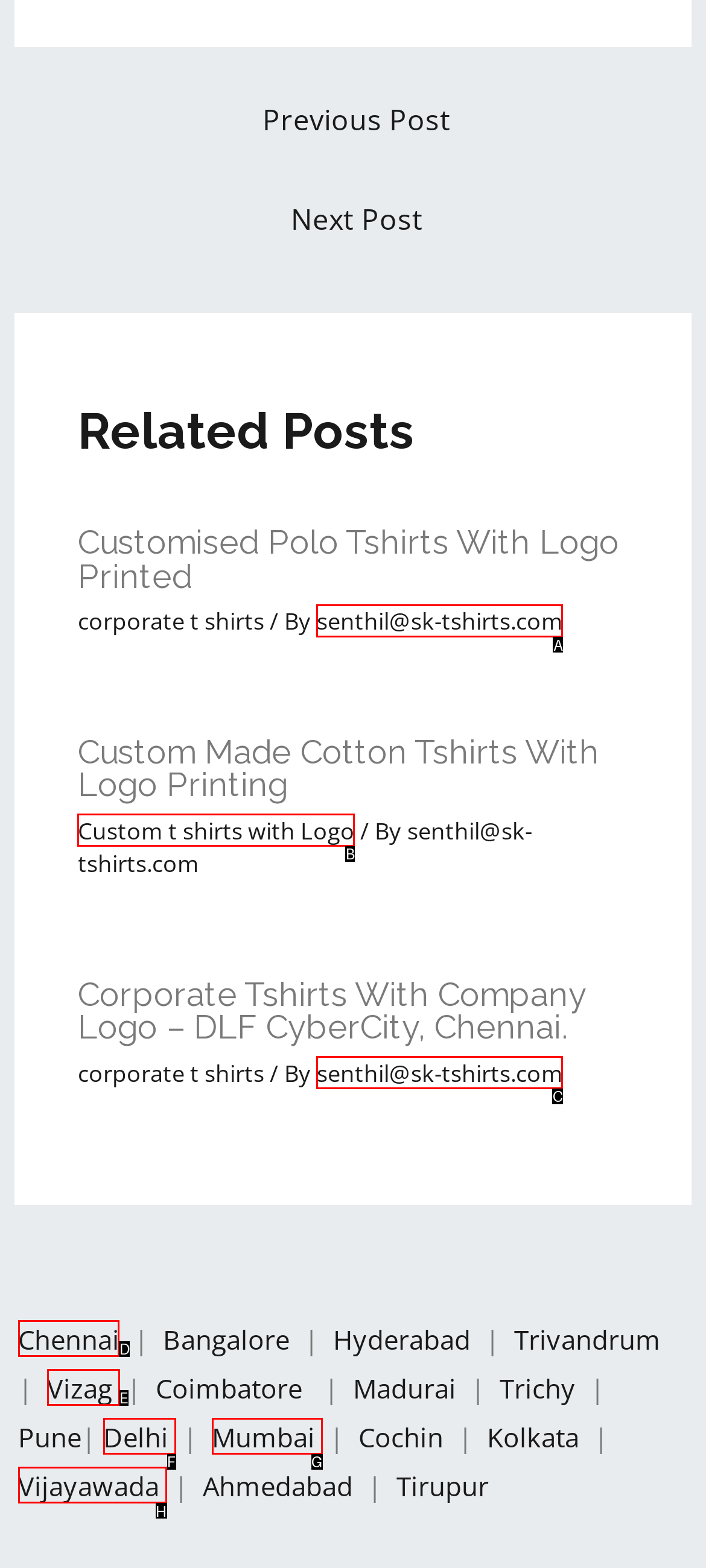Which HTML element should be clicked to fulfill the following task: Explore 'Chennai'?
Reply with the letter of the appropriate option from the choices given.

D